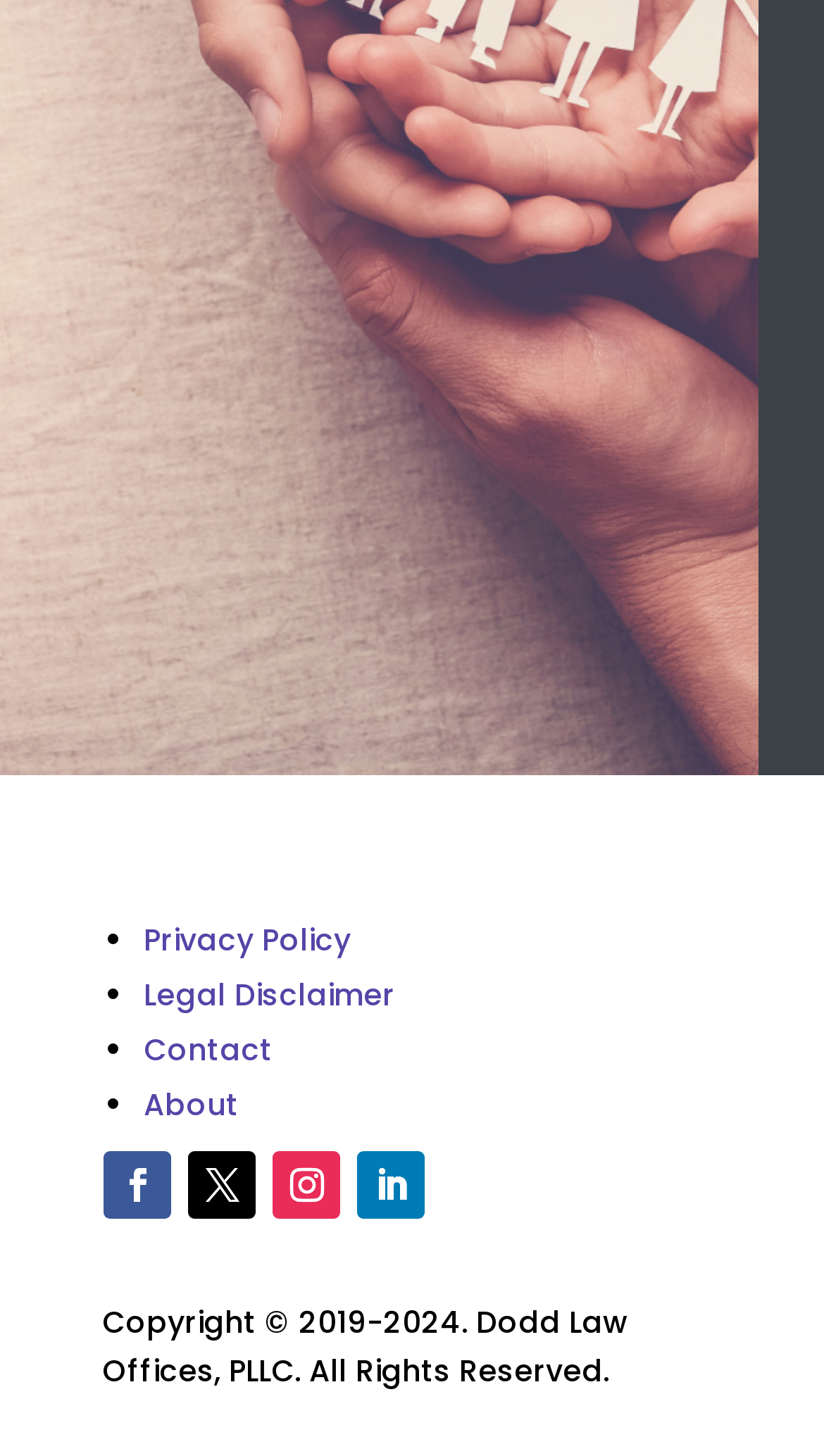Could you indicate the bounding box coordinates of the region to click in order to complete this instruction: "View Legal Disclaimer".

[0.174, 0.668, 0.479, 0.697]